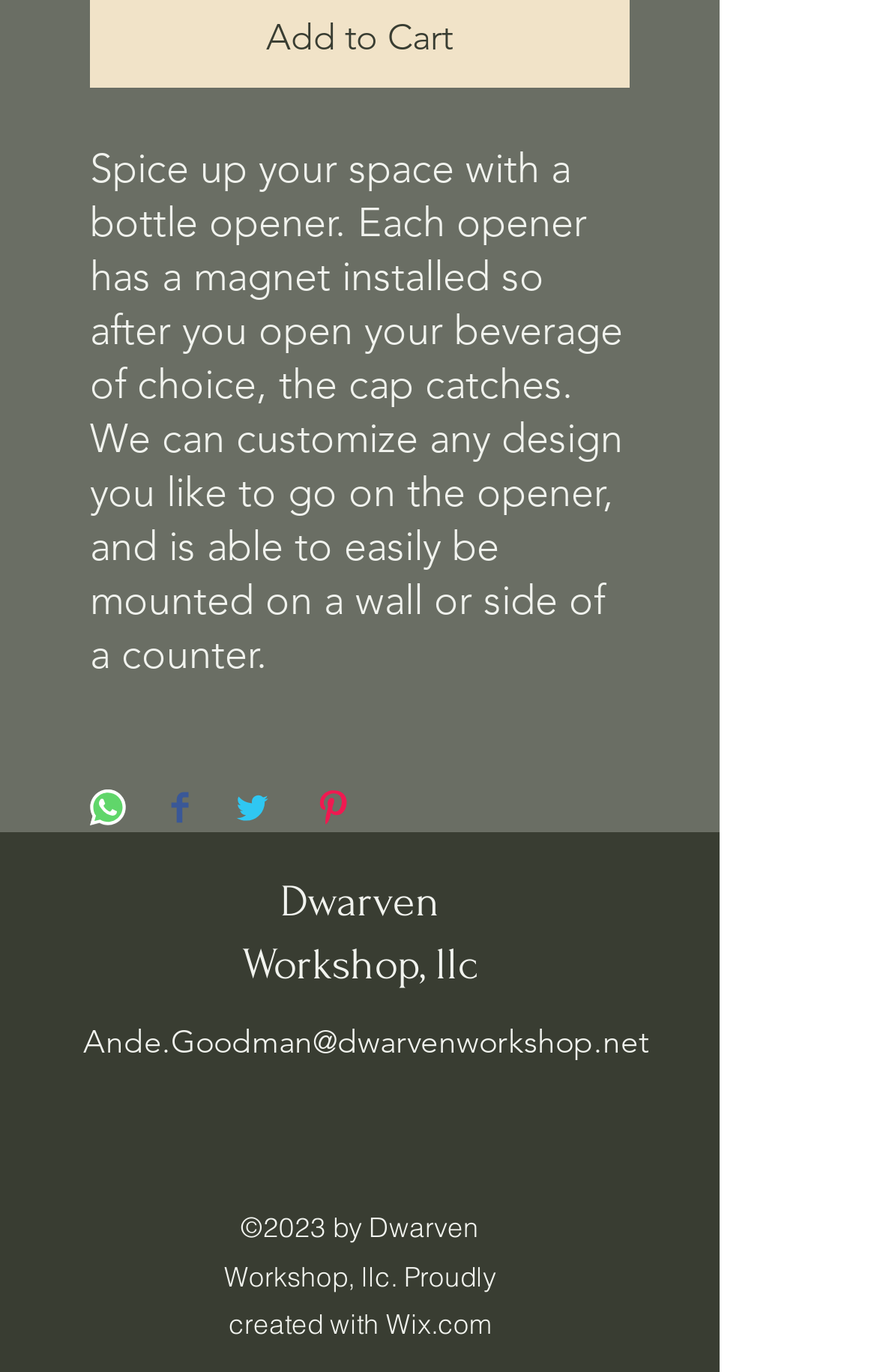Predict the bounding box of the UI element based on the description: "aria-label="Share on Twitter"". The coordinates should be four float numbers between 0 and 1, formatted as [left, top, right, bottom].

[0.267, 0.575, 0.308, 0.606]